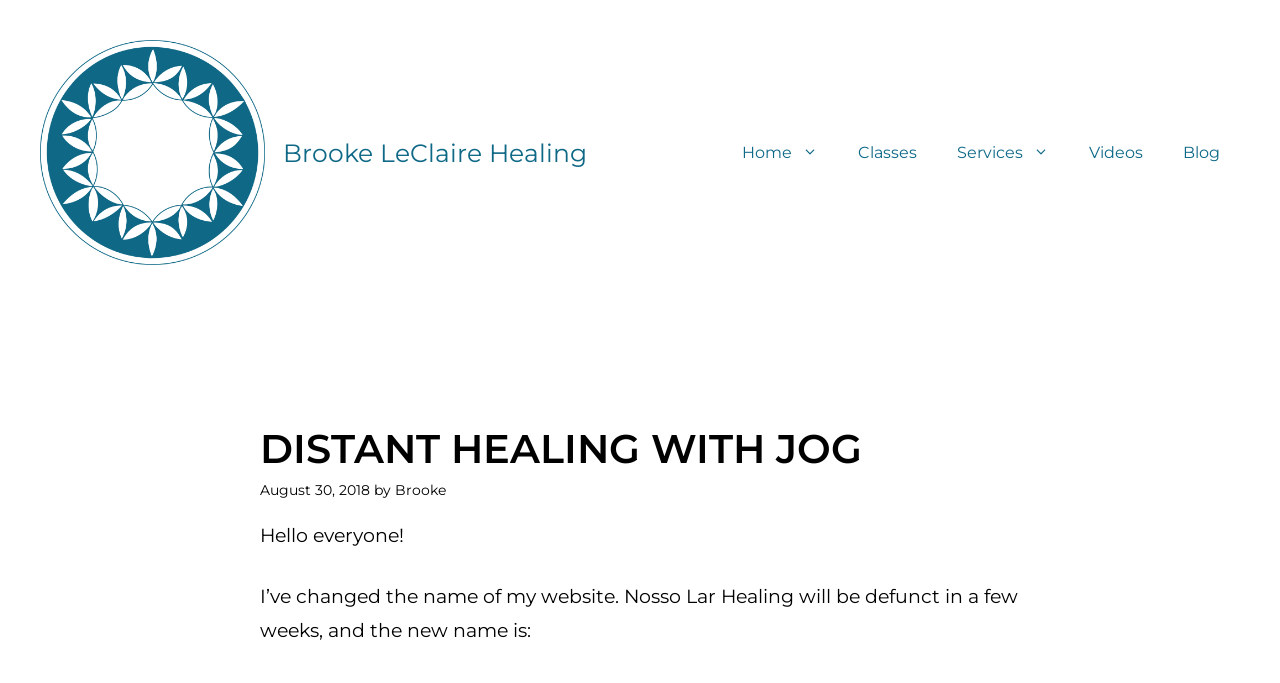What is the name of the website owner?
Kindly answer the question with as much detail as you can.

The answer can be found in the navigation section where the link 'Brooke LeClaire Healing' is present, and also in the content section where the text 'by Brooke' is written.